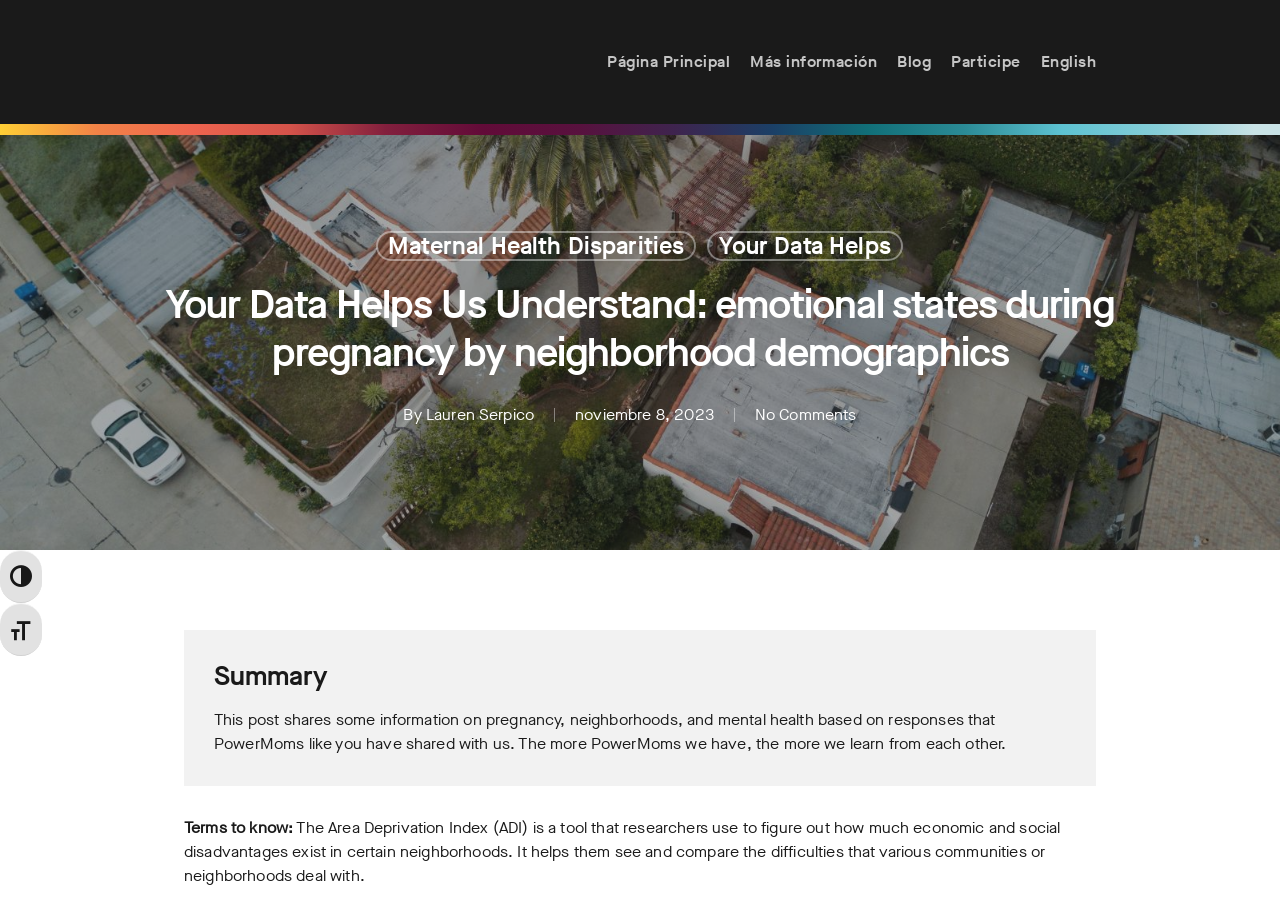Refer to the screenshot and answer the following question in detail:
What is the name of the website?

I determined the answer by looking at the top-left corner of the webpage, where the logo and website name 'POWERMOM' is located.